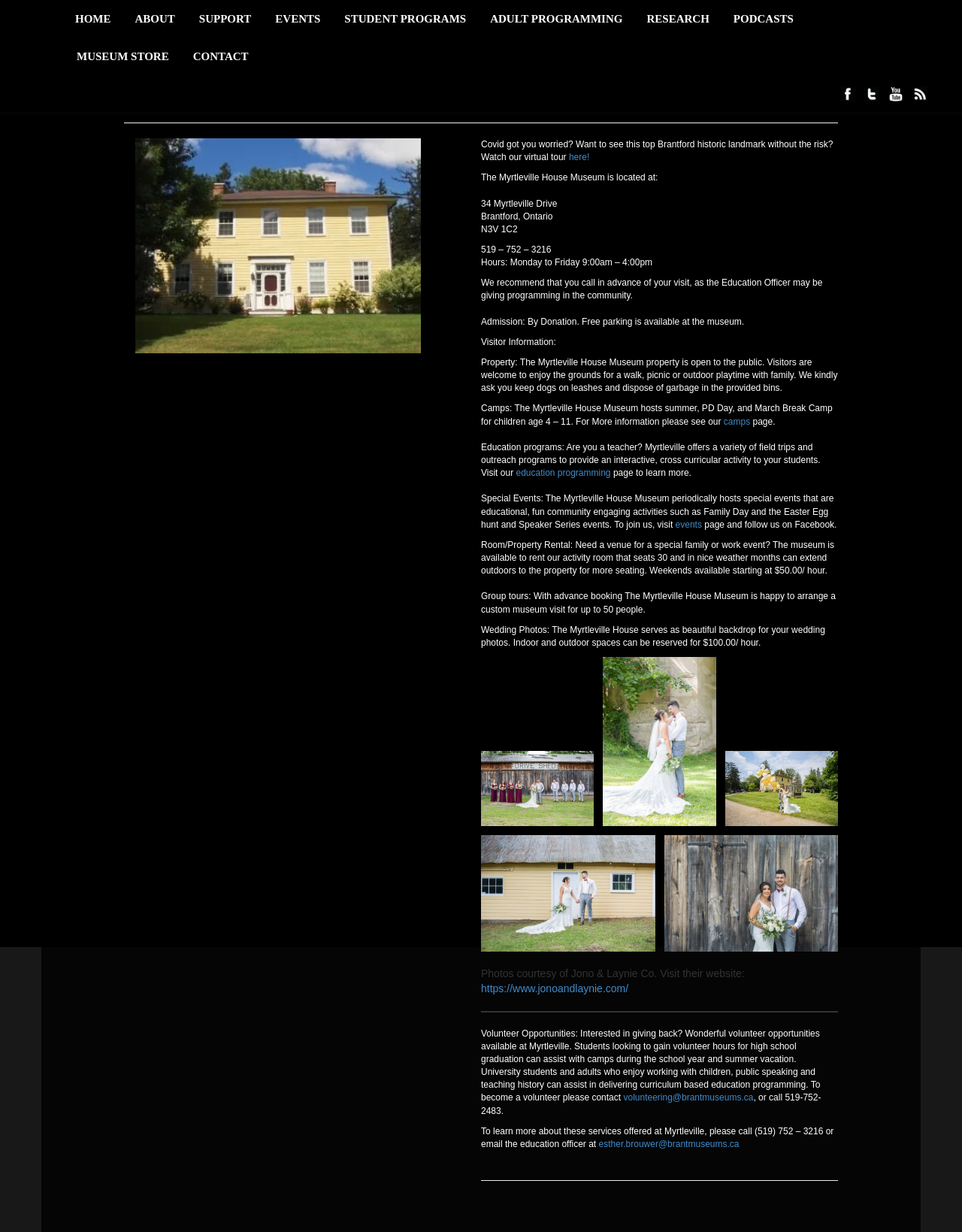Please identify the bounding box coordinates of the area that needs to be clicked to fulfill the following instruction: "View 'Frederick Billings, Vermont lawyer and environmentalist biographical history mug'."

None